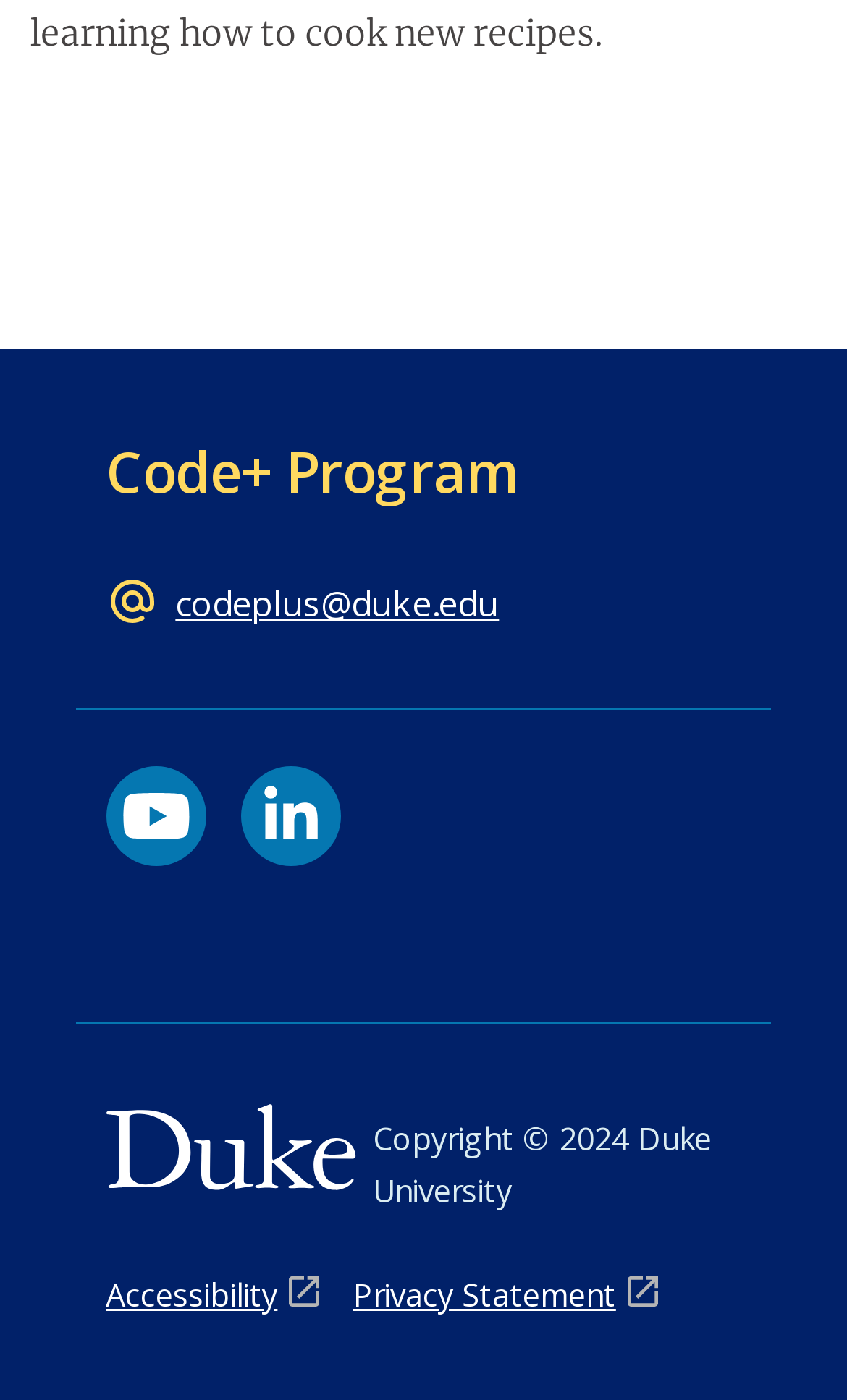Respond to the following question with a brief word or phrase:
What is the email address provided?

codeplus@duke.edu